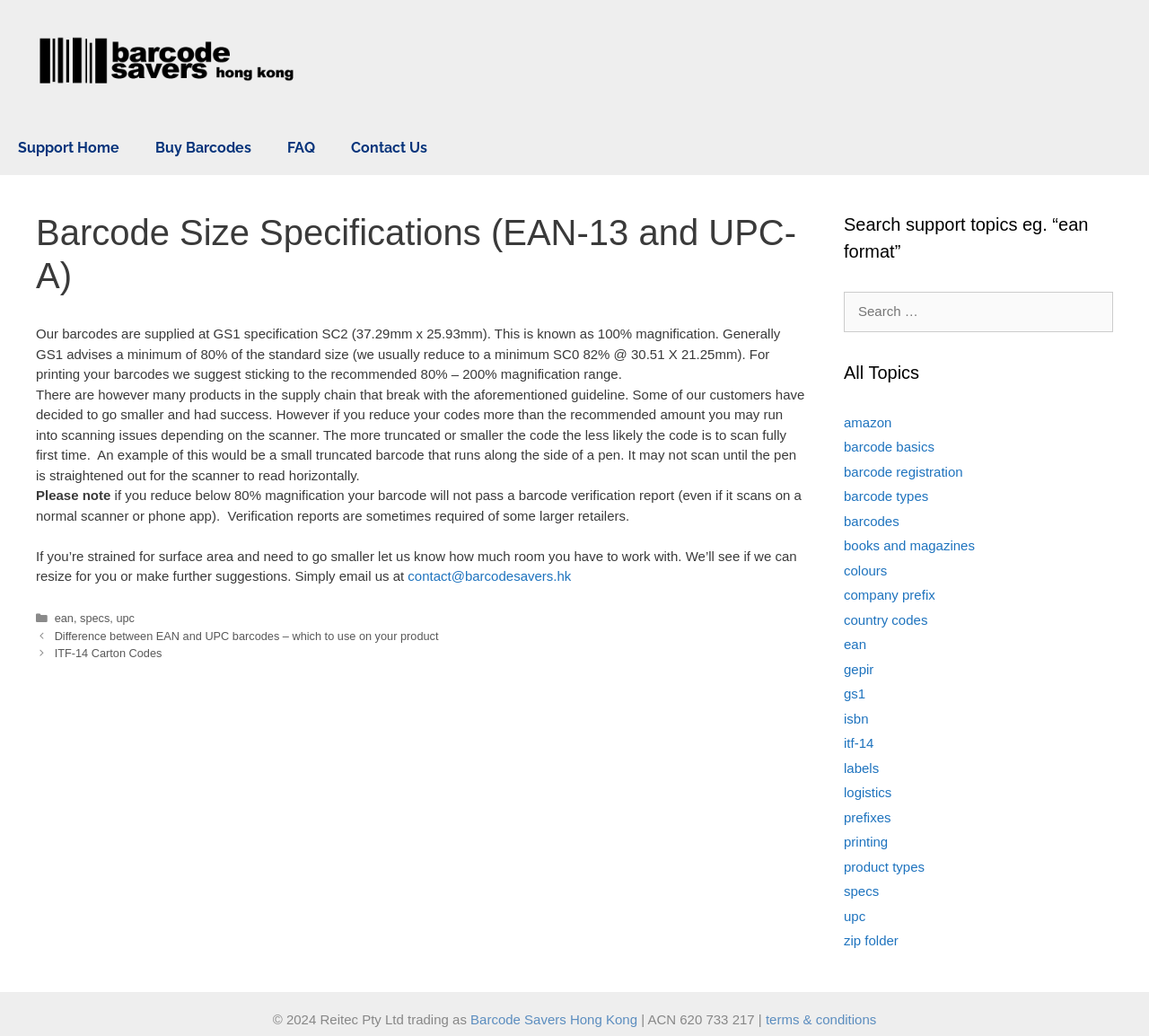Find the bounding box coordinates for the area you need to click to carry out the instruction: "Read about barcode size specifications". The coordinates should be four float numbers between 0 and 1, indicated as [left, top, right, bottom].

[0.031, 0.204, 0.703, 0.287]